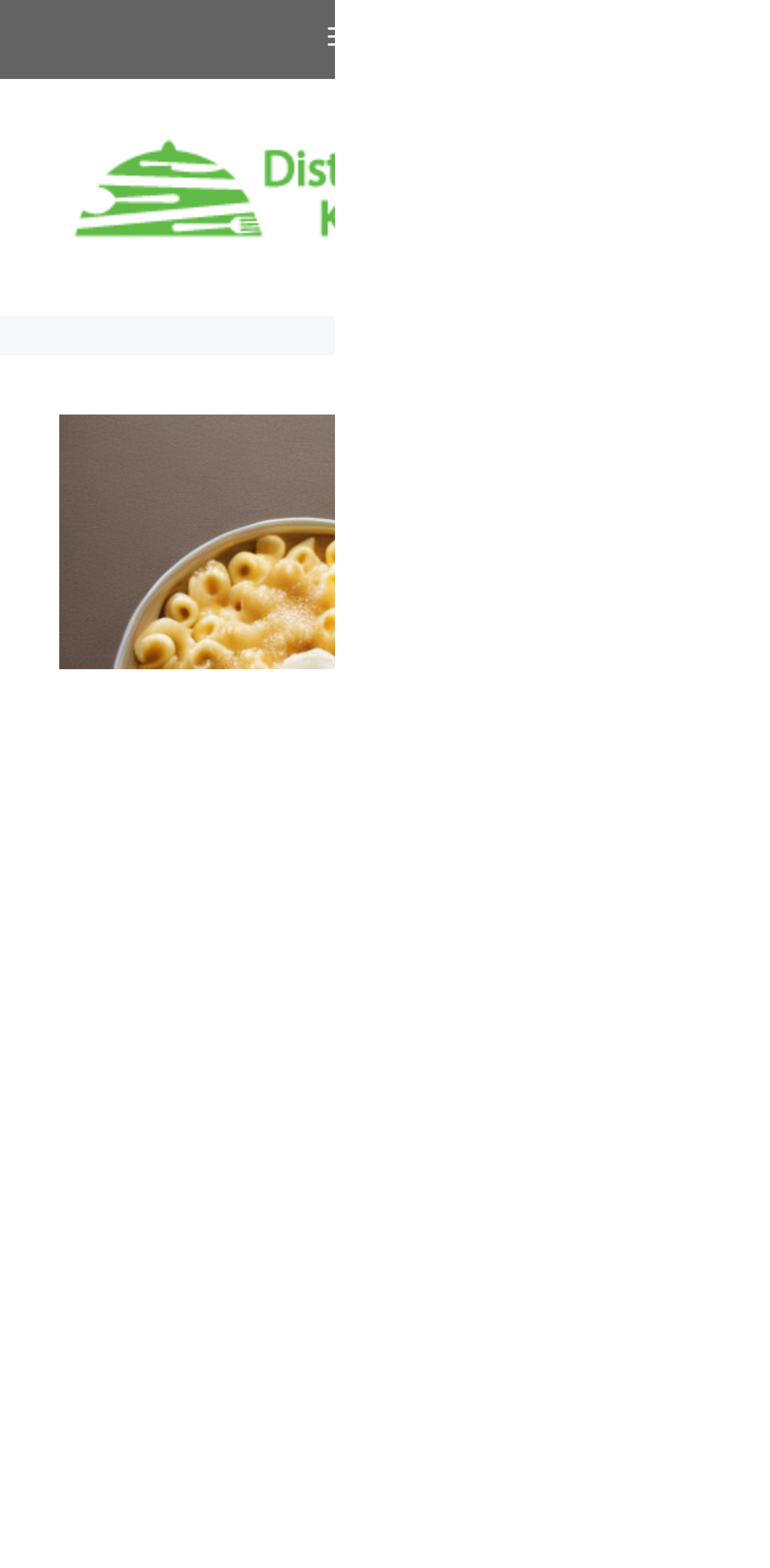Describe every aspect of the webpage in a detailed manner.

The webpage is about a recipe for the creamiest macaroni and cheese using Philadelphia Cream Cheese. At the top left corner, there is a button labeled "Menu" and a banner with the site's name, "DISTRICT FRESH KITCHEN + BAR", which also contains an image of the site's logo. To the right of the banner, there is a navigation toggle button labeled "Mobile Toggle" that controls the primary menu.

Below the top section, there is a large image that takes up most of the width of the page, showcasing the finished dish of macaroni and cheese. The image is accompanied by the title of the recipe, "How to Make the Creamiest Macaroni and Cheese with Philadelphia Cream Cheese: A Delicious and Easy Recipe".

The page also contains two advertisements, one above and one below the recipe title and image, which take up a significant portion of the page's height.